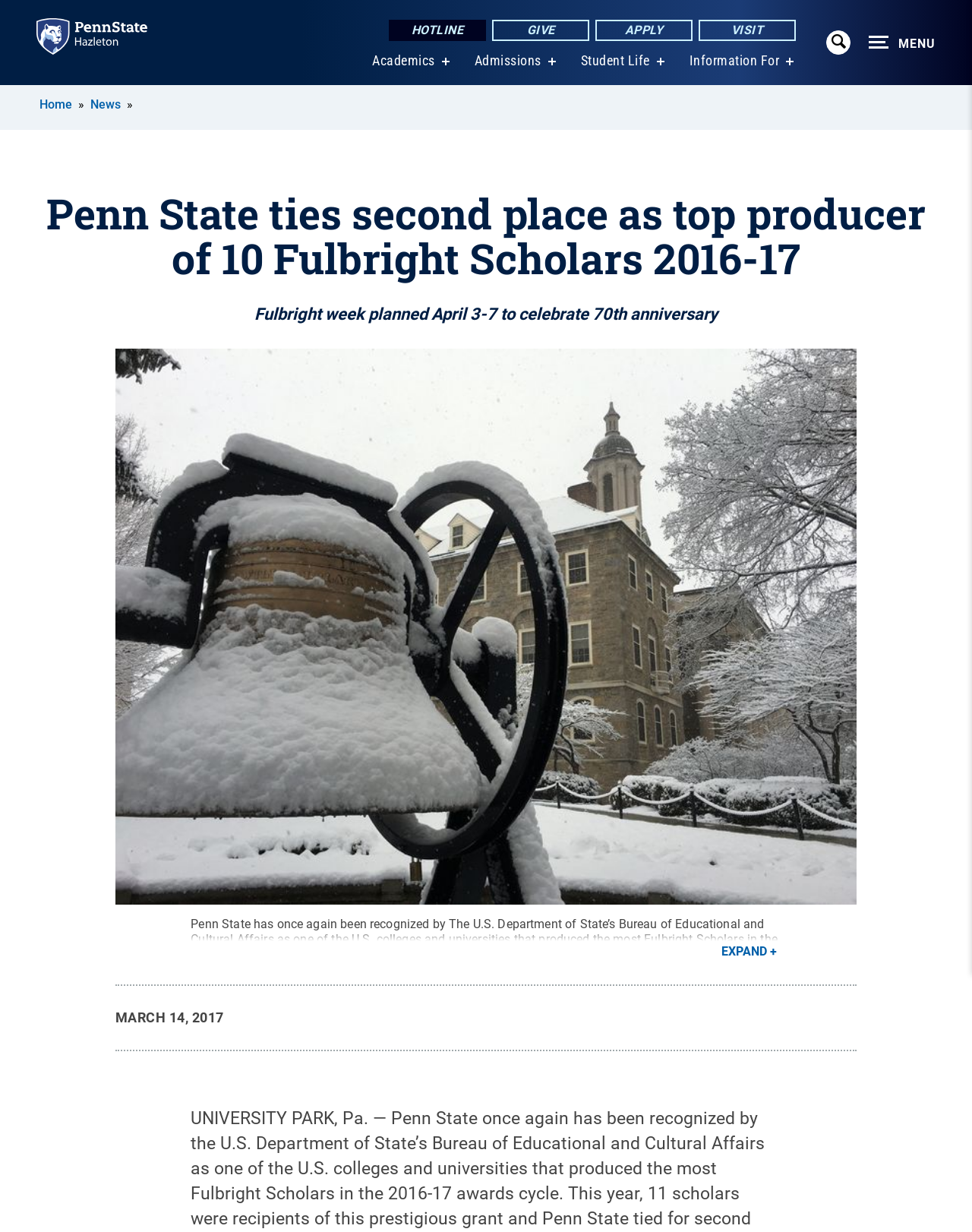Locate the bounding box coordinates of the element's region that should be clicked to carry out the following instruction: "Visit the 'Penn State Hazleton' website". The coordinates need to be four float numbers between 0 and 1, i.e., [left, top, right, bottom].

[0.038, 0.0, 0.152, 0.044]